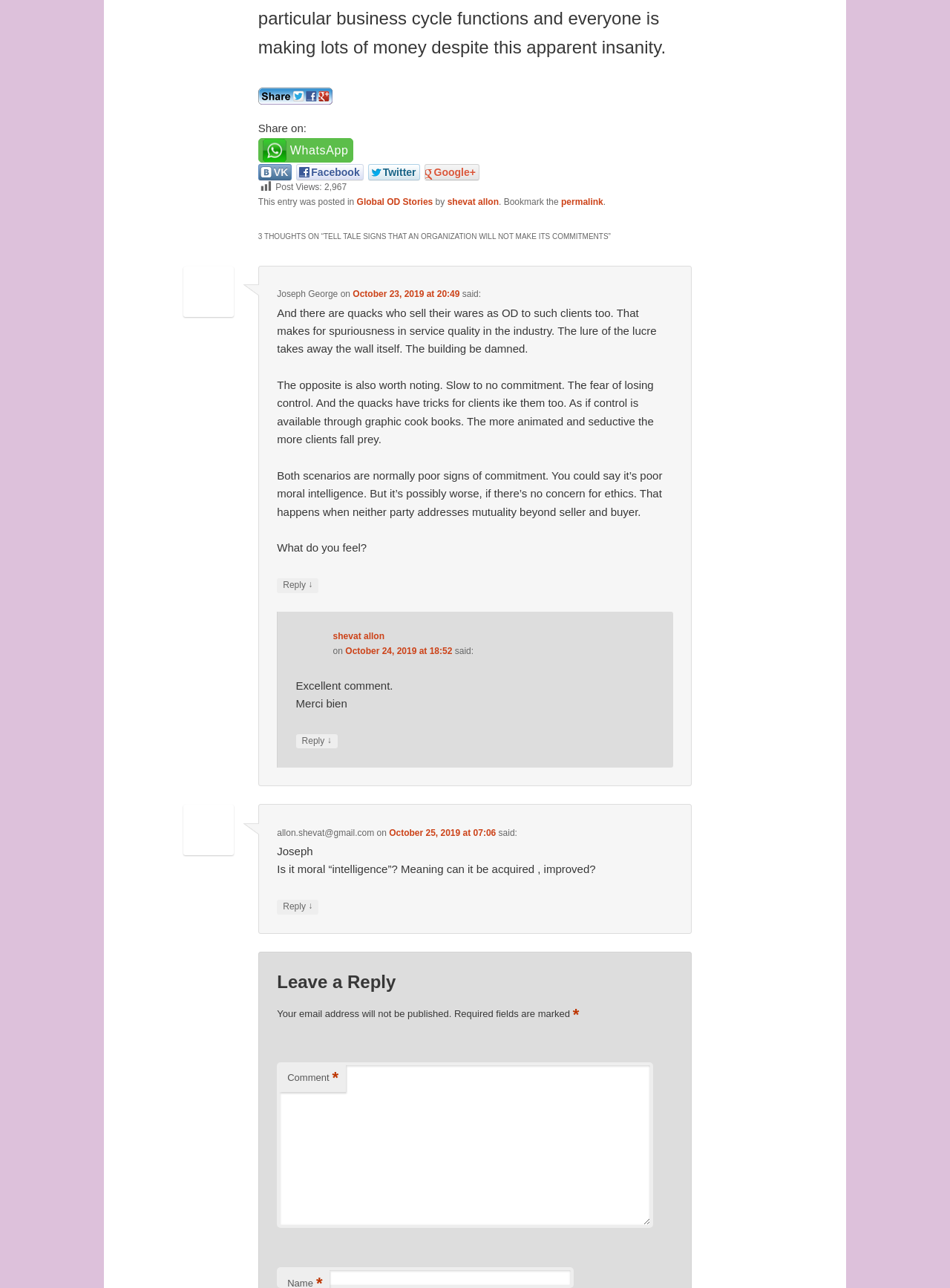Please identify the bounding box coordinates of the area that needs to be clicked to fulfill the following instruction: "Share on WhatsApp."

[0.272, 0.107, 0.372, 0.126]